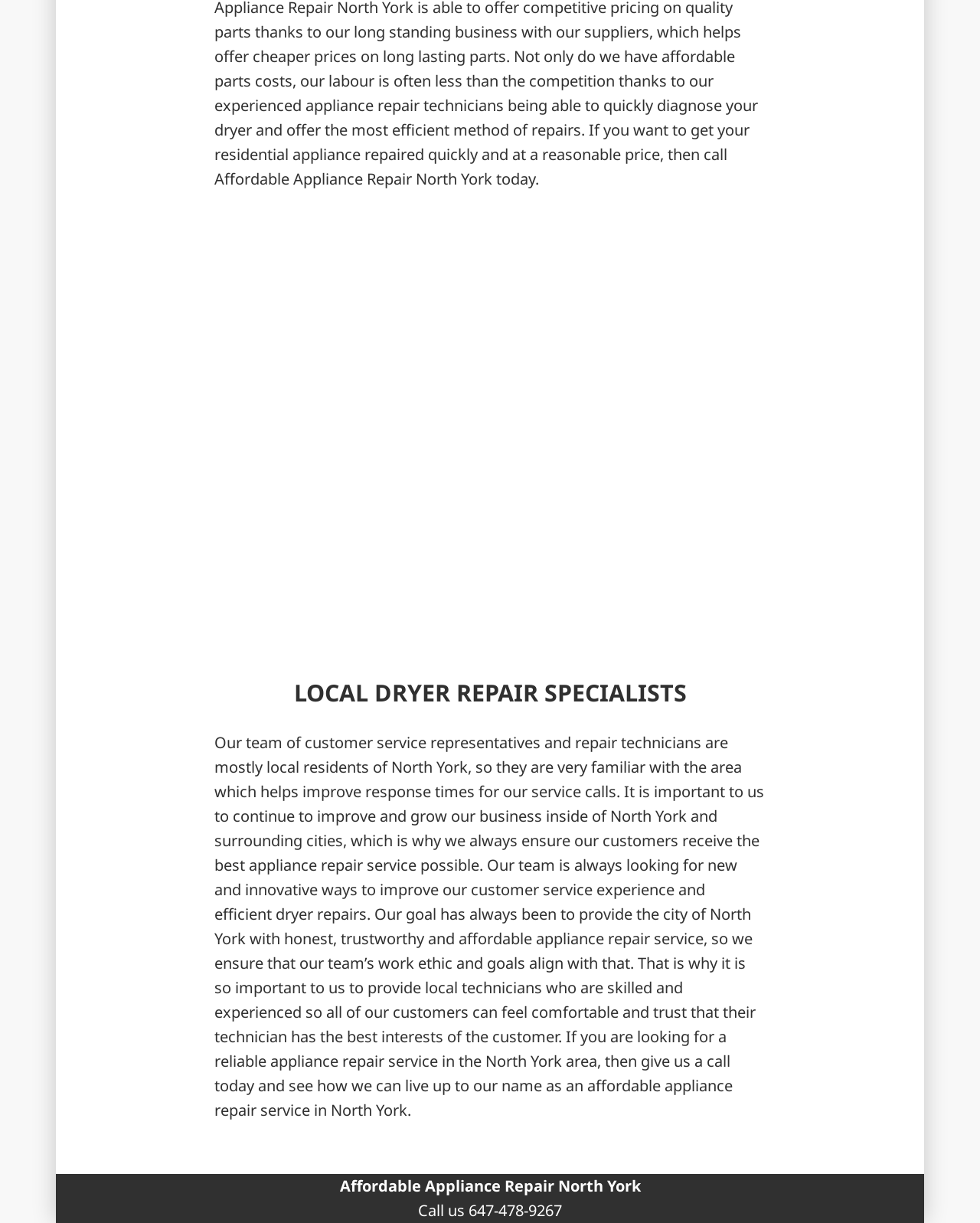What is the area of operation of the appliance repair service?
By examining the image, provide a one-word or phrase answer.

North York and surrounding cities